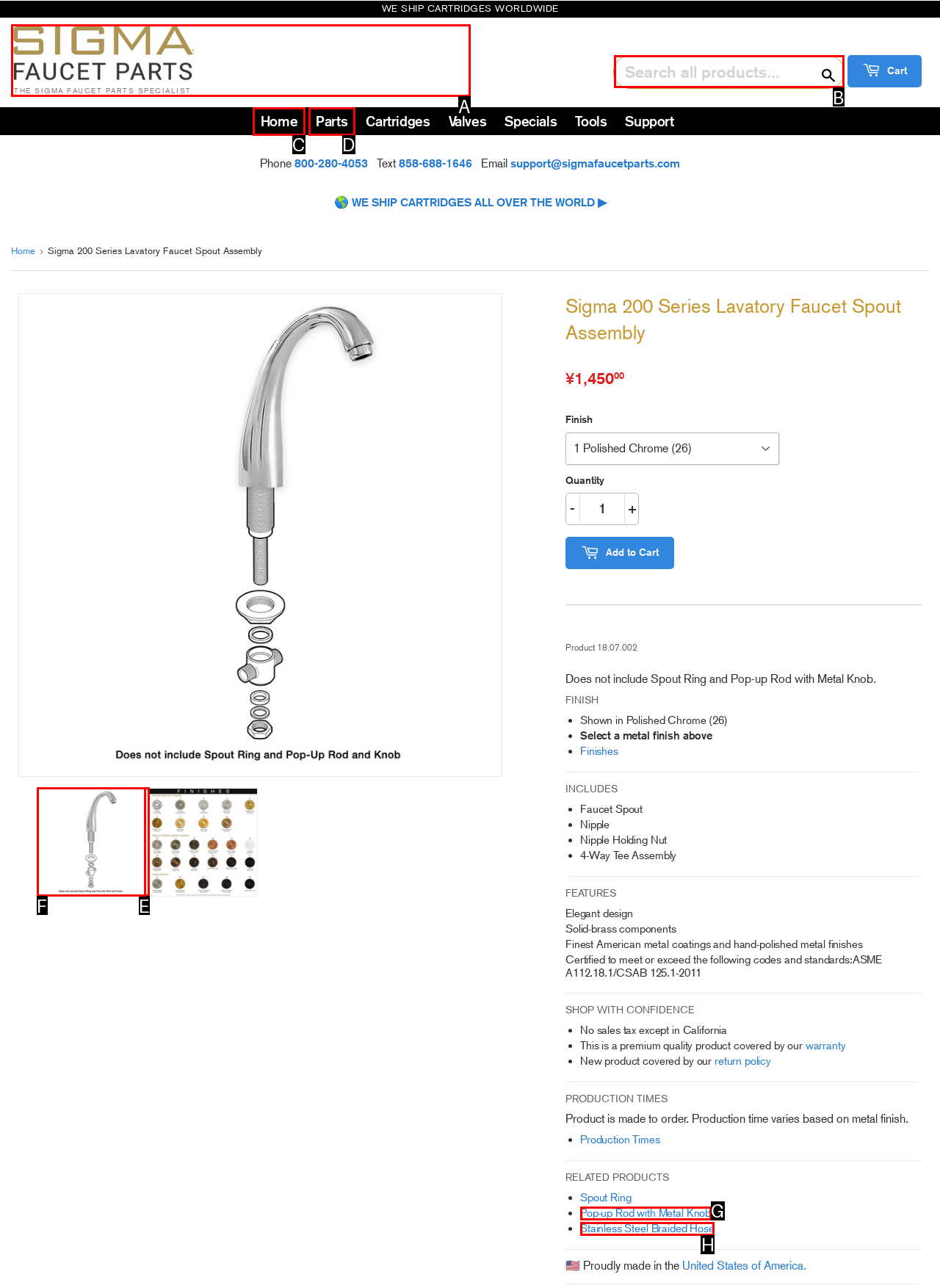Indicate which red-bounded element should be clicked to perform the task: Click on the Sigma Faucet Parts link Answer with the letter of the correct option.

A